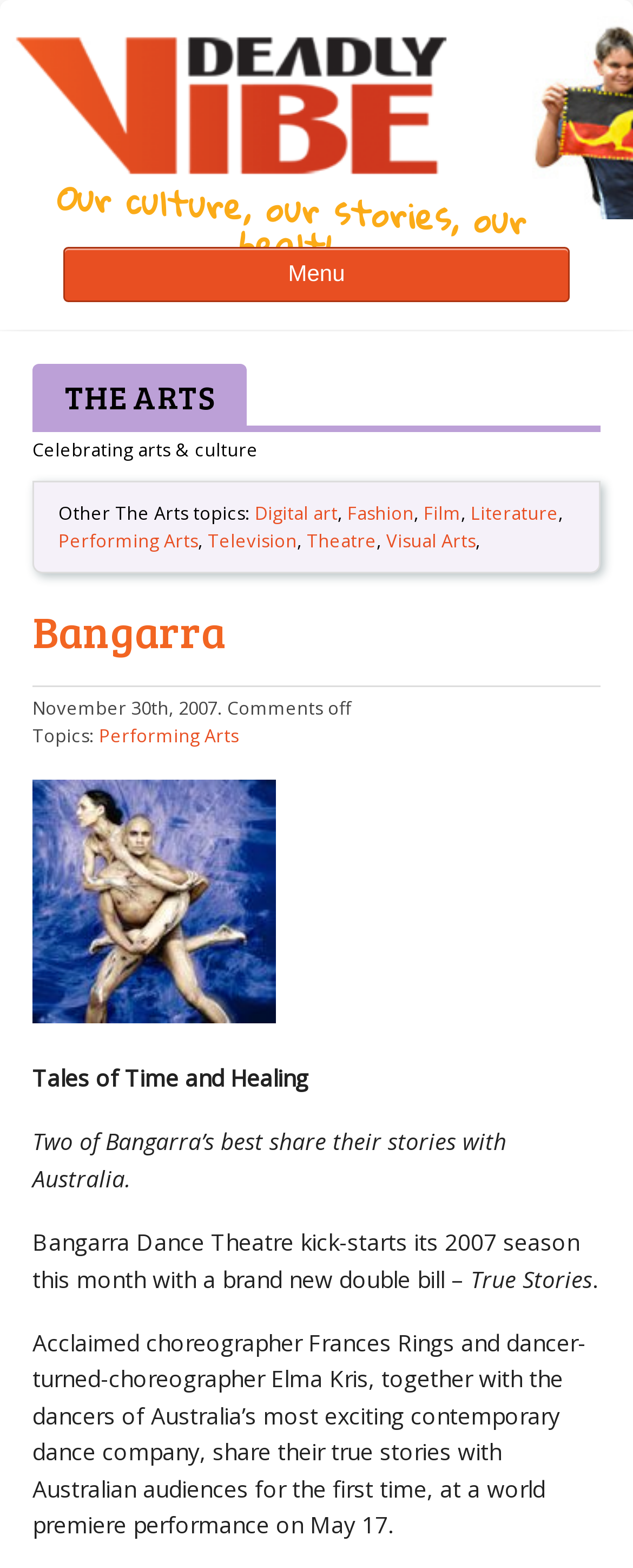Show me the bounding box coordinates of the clickable region to achieve the task as per the instruction: "Click on 'True Stories'".

[0.744, 0.806, 0.936, 0.825]